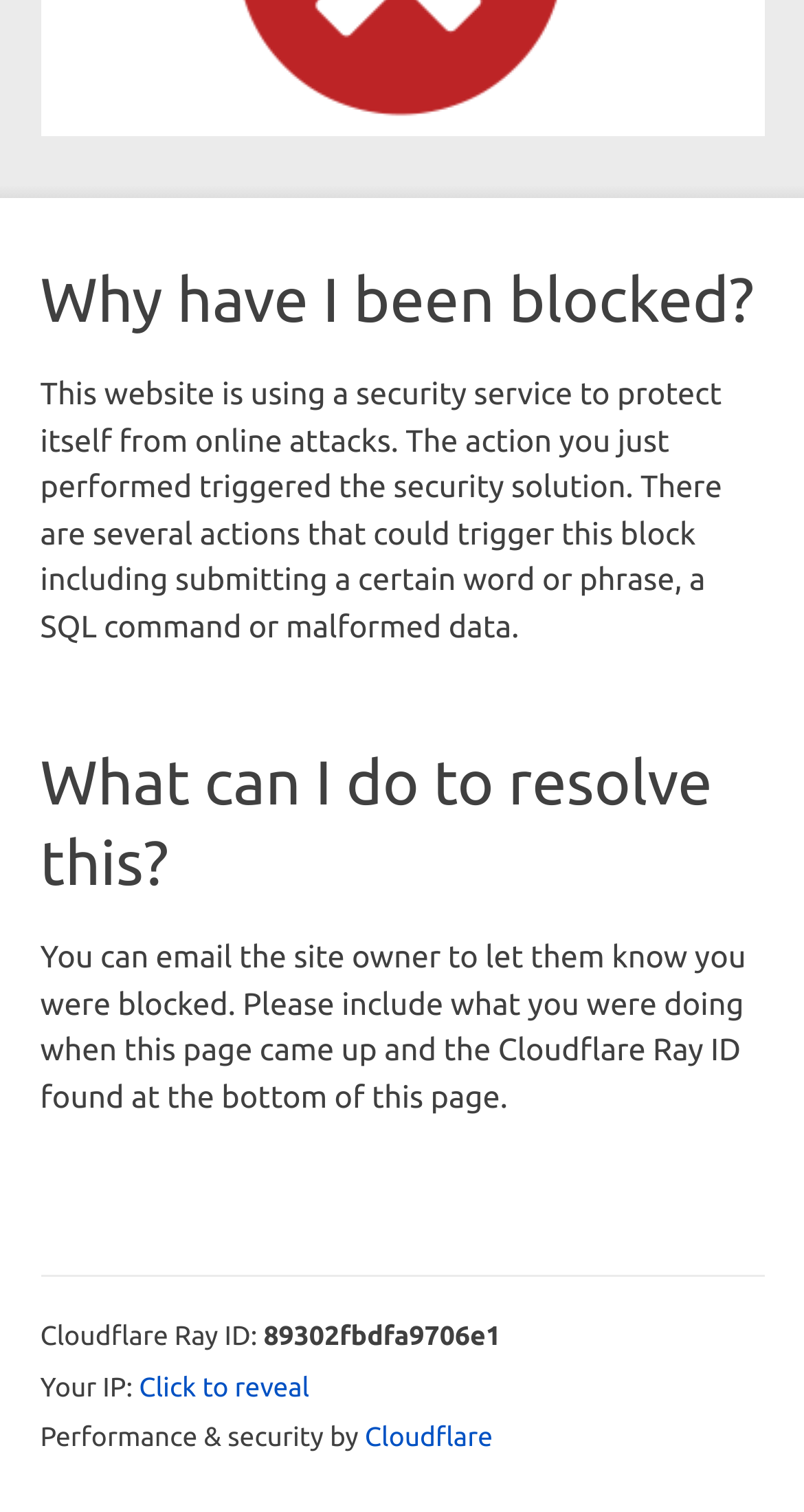Given the element description: "Cloudflare", predict the bounding box coordinates of this UI element. The coordinates must be four float numbers between 0 and 1, given as [left, top, right, bottom].

[0.454, 0.942, 0.613, 0.961]